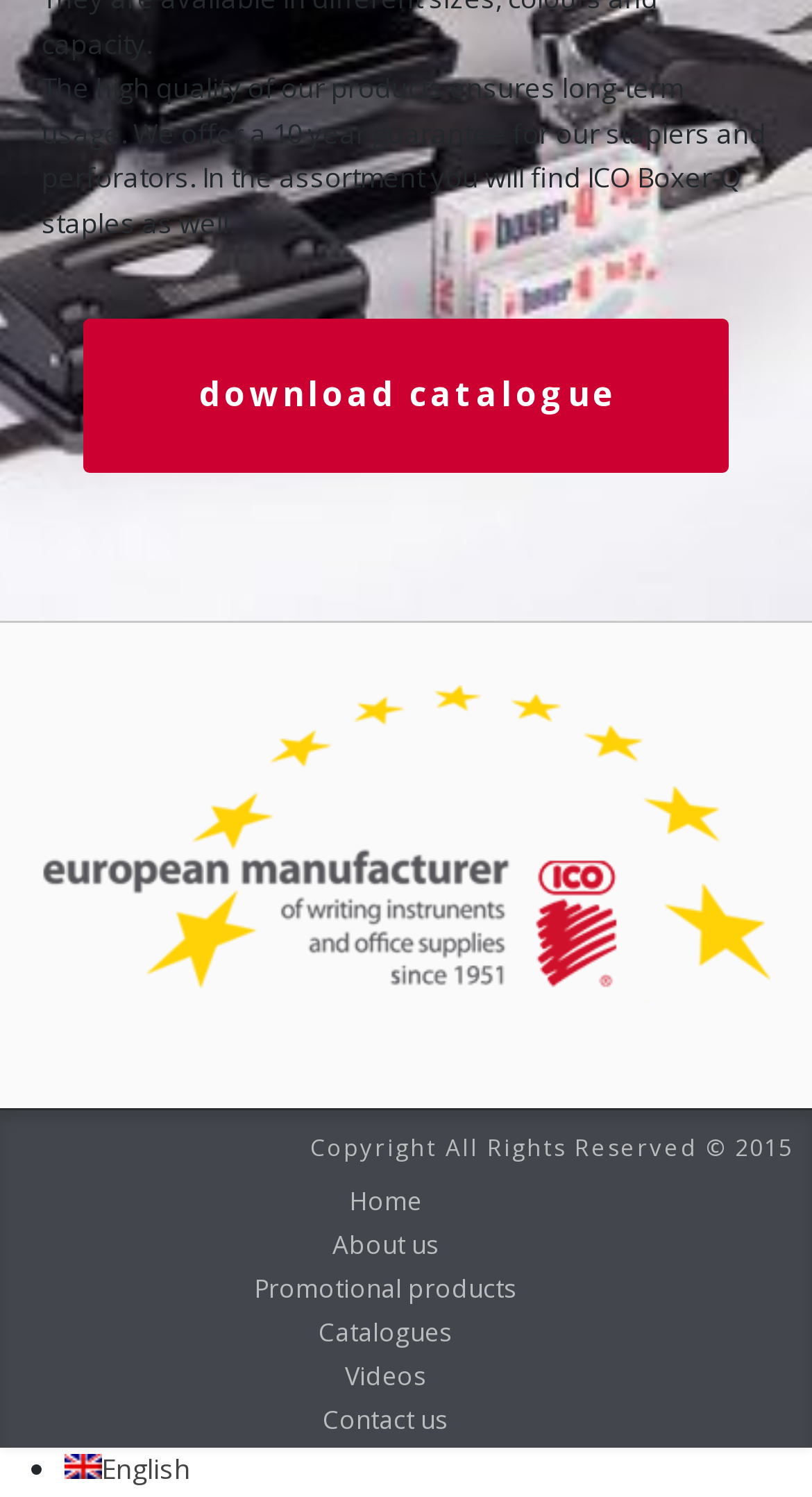Look at the image and write a detailed answer to the question: 
What is the purpose of the link 'download catalogue'?

The link 'download catalogue' is likely to allow users to download a catalogue of products, as it is accompanied by an image and is placed prominently on the page.